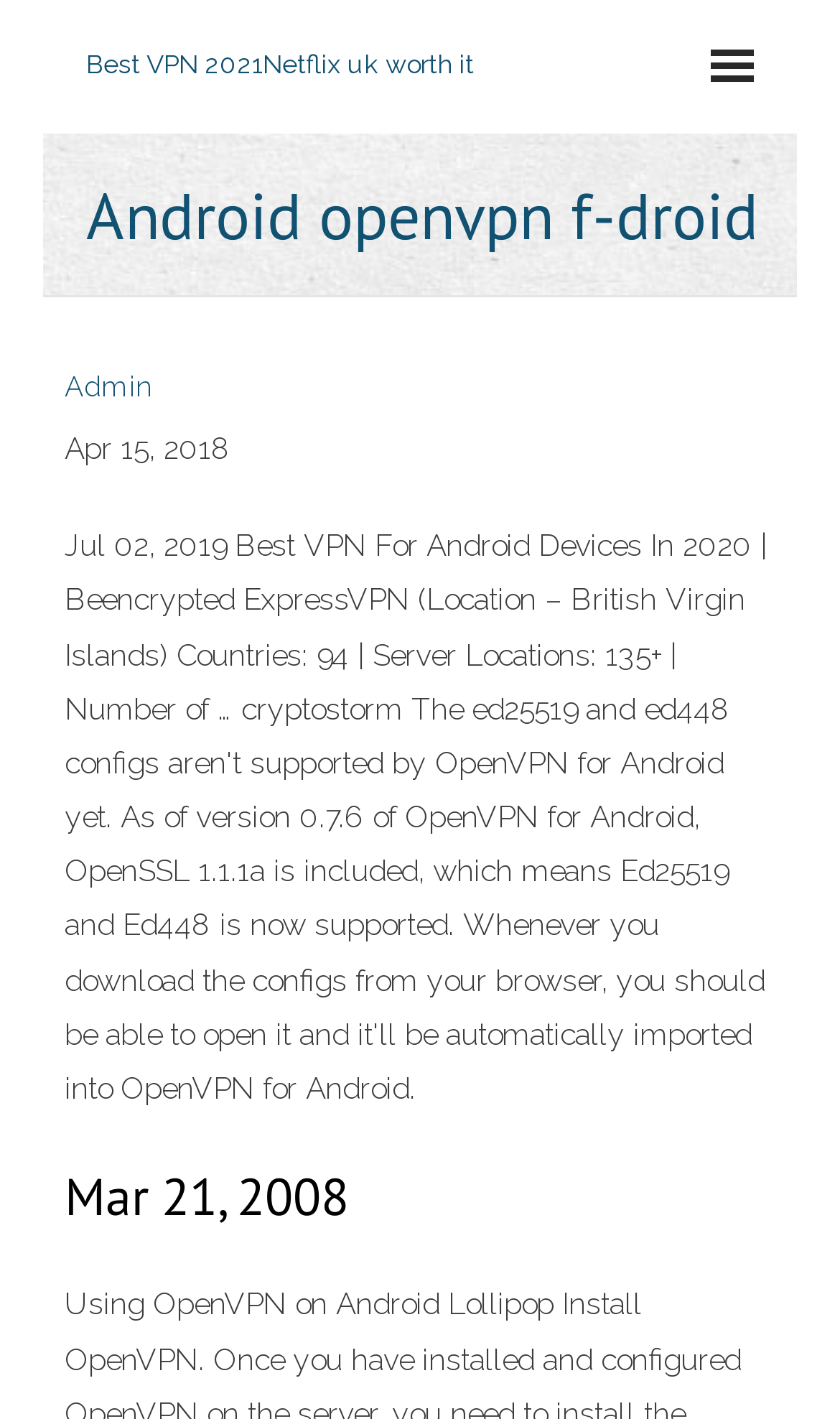Identify the coordinates of the bounding box for the element described below: "Admin". Return the coordinates as four float numbers between 0 and 1: [left, top, right, bottom].

[0.077, 0.261, 0.182, 0.283]